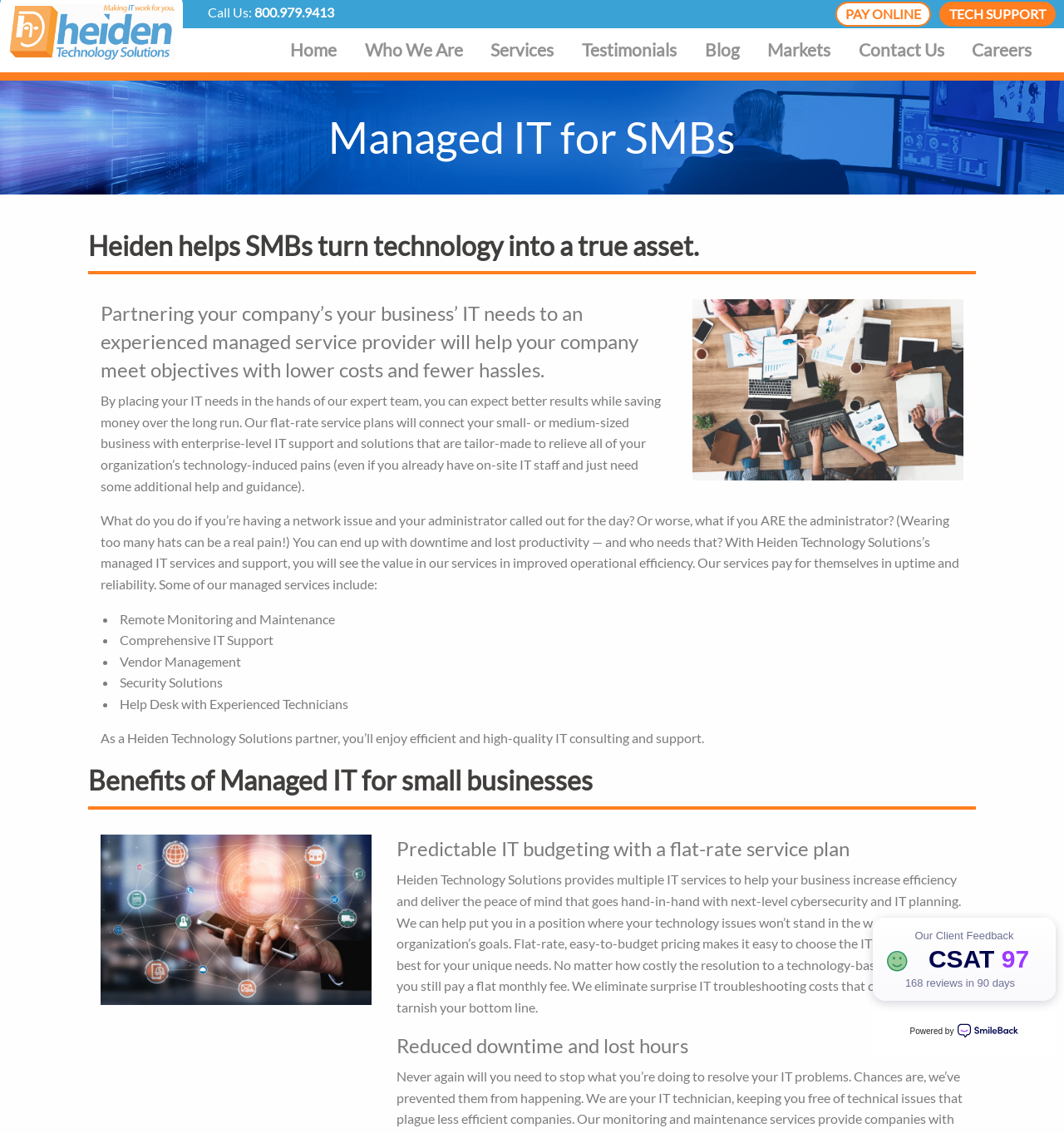Please determine the bounding box coordinates of the element's region to click for the following instruction: "Pay online".

[0.785, 0.001, 0.875, 0.023]